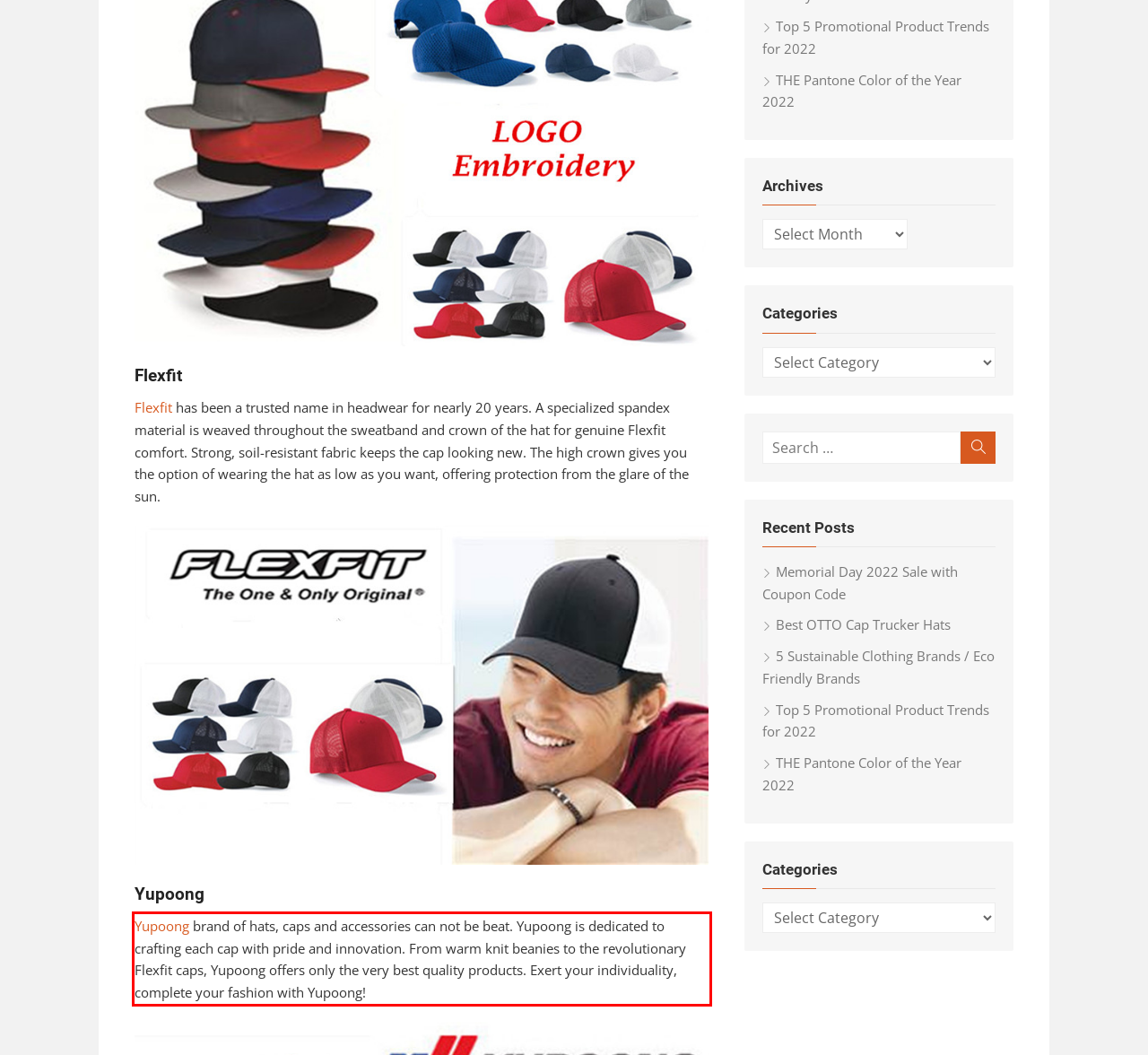Please use OCR to extract the text content from the red bounding box in the provided webpage screenshot.

Yupoong brand of hats, caps and accessories can not be beat. Yupoong is dedicated to crafting each cap with pride and innovation. From warm knit beanies to the revolutionary Flexfit caps, Yupoong offers only the very best quality products. Exert your individuality, complete your fashion with Yupoong!